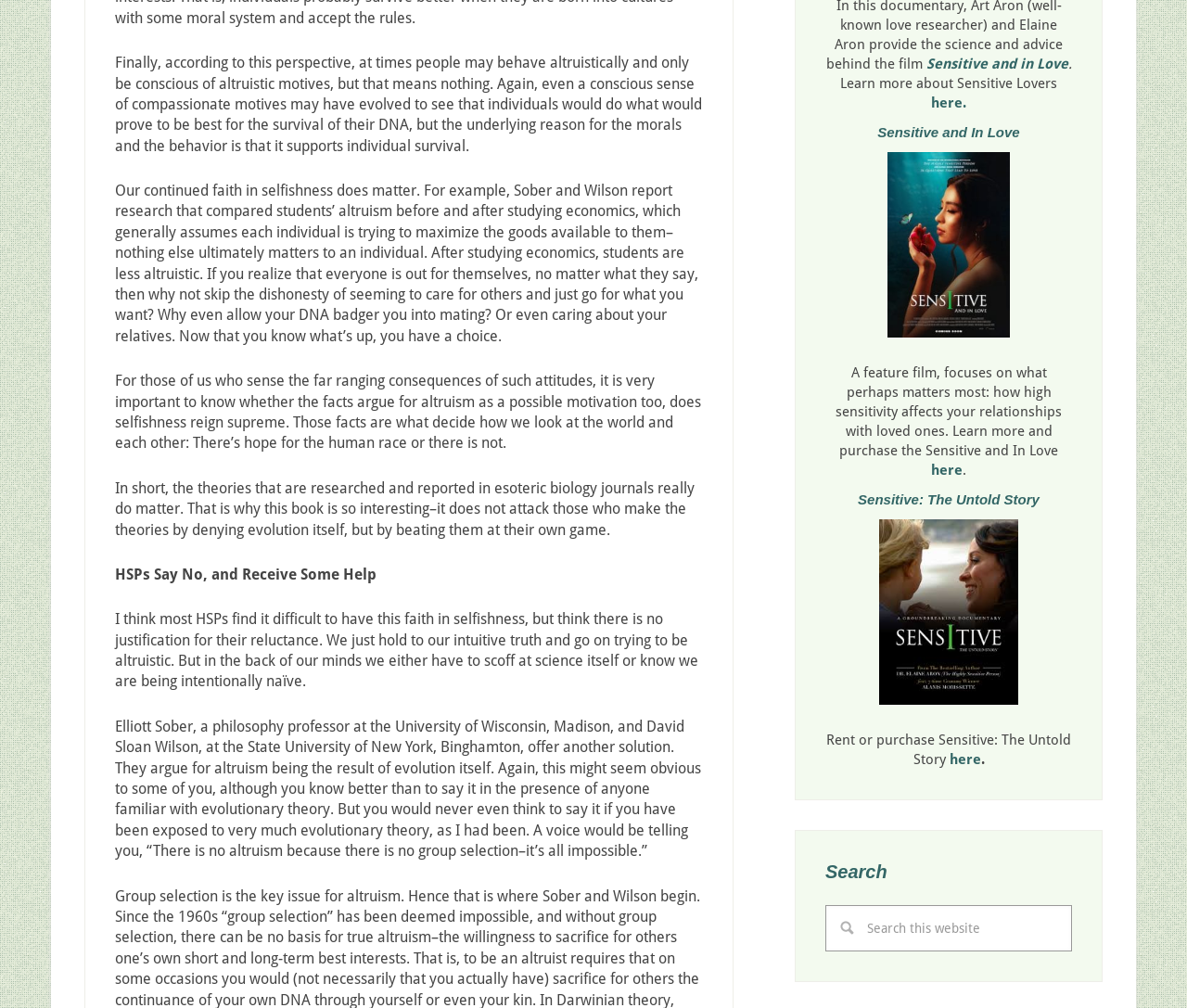Using the information in the image, could you please answer the following question in detail:
What is the theme of the book mentioned on this webpage?

The book is mentioned in the static text element with the bounding box coordinates [0.097, 0.475, 0.585, 0.534], which describes it as researching and reporting on esoteric biology journals and beating them at their own game, suggesting that the book explores the intersection of evolutionary theory and altruism.